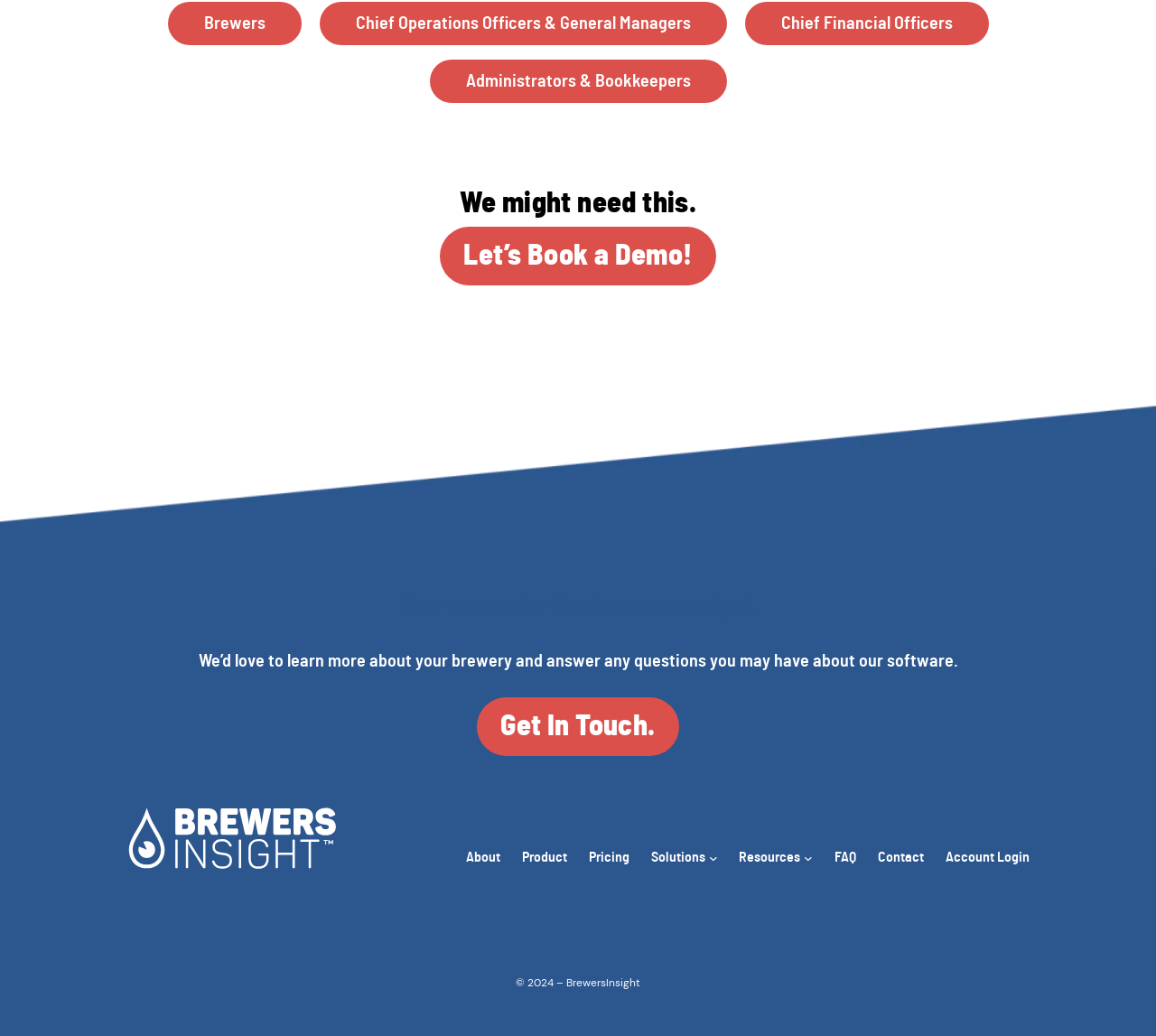Locate the bounding box coordinates of the element to click to perform the following action: 'Get started with BrewersInsight'. The coordinates should be given as four float values between 0 and 1, in the form of [left, top, right, bottom].

[0.348, 0.567, 0.652, 0.603]